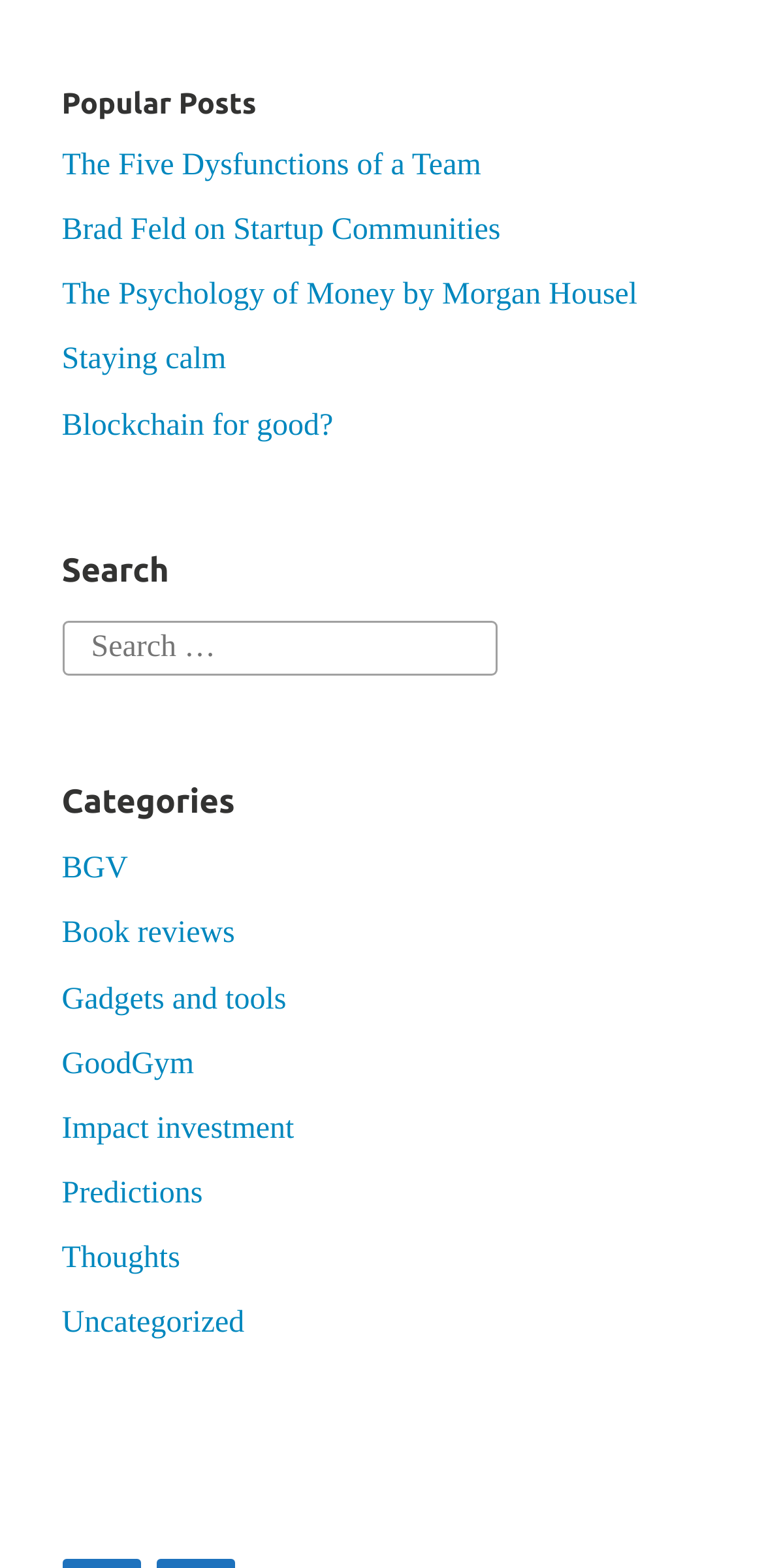What is the first popular post?
Based on the screenshot, provide your answer in one word or phrase.

The Five Dysfunctions of a Team